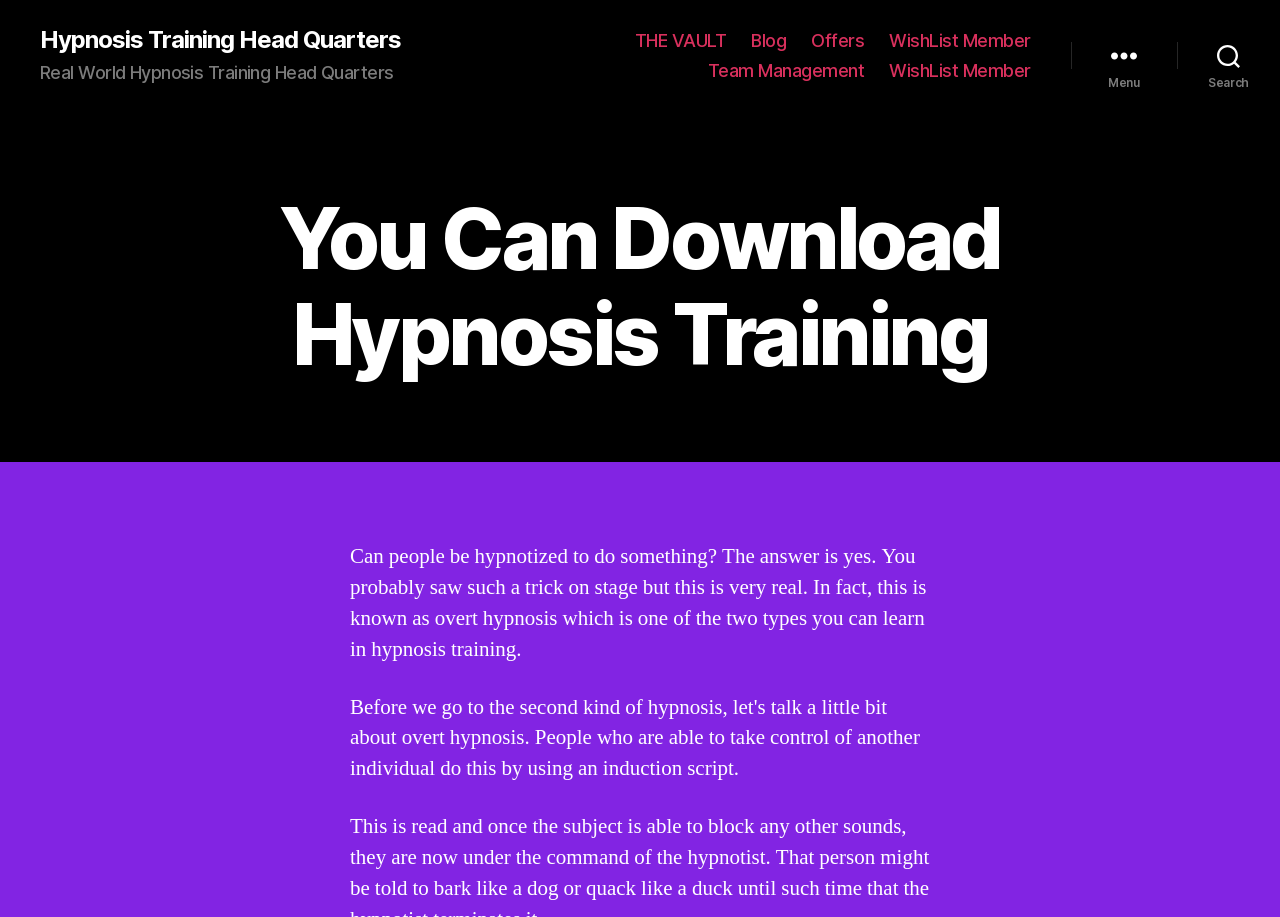Provide the bounding box coordinates of the UI element that matches the description: "Hypnosis Training Head Quarters".

[0.031, 0.031, 0.313, 0.057]